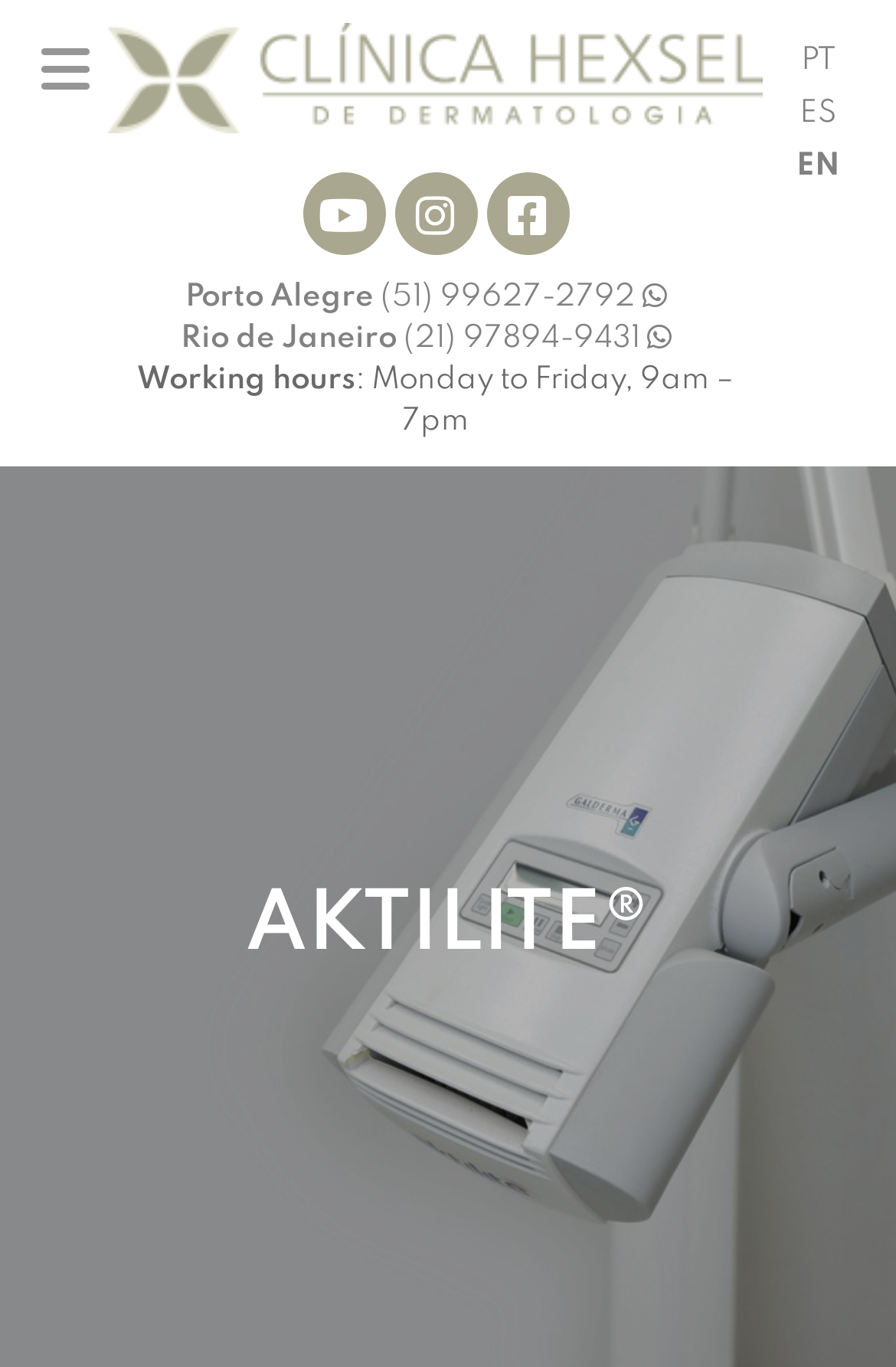Describe all the key features of the webpage in detail.

The webpage is about Aktilite, a clinic called Clínica Hexsel. At the top left, there is a button to expand the primary menu. Next to it, there is a link to Clínica Hexsel, accompanied by an image with the same name. Below this, there is a link to Clínica Hexsel again, followed by a text describing the clinic as providing "Atendimento personalizado de excelência" (personalized excellence service).

On the same horizontal level, there are three social media links: YouTube, Instagram, and Facebook. Below these, there are two phone numbers for Porto Alegre and Rio de Janeiro, respectively. Next to these phone numbers, there is a section displaying the clinic's working hours, which are Monday to Friday, 9am – 7pm.

At the top right corner, there are three language options: PT, ES, and EN. The main content of the page is headed by a large title "AKTILITE®", which is centered on the page. The meta description mentions photodynamic therapy indications, including pre-cancerous lesions, skin cancers, and decreasing sebaceous gland secretion.